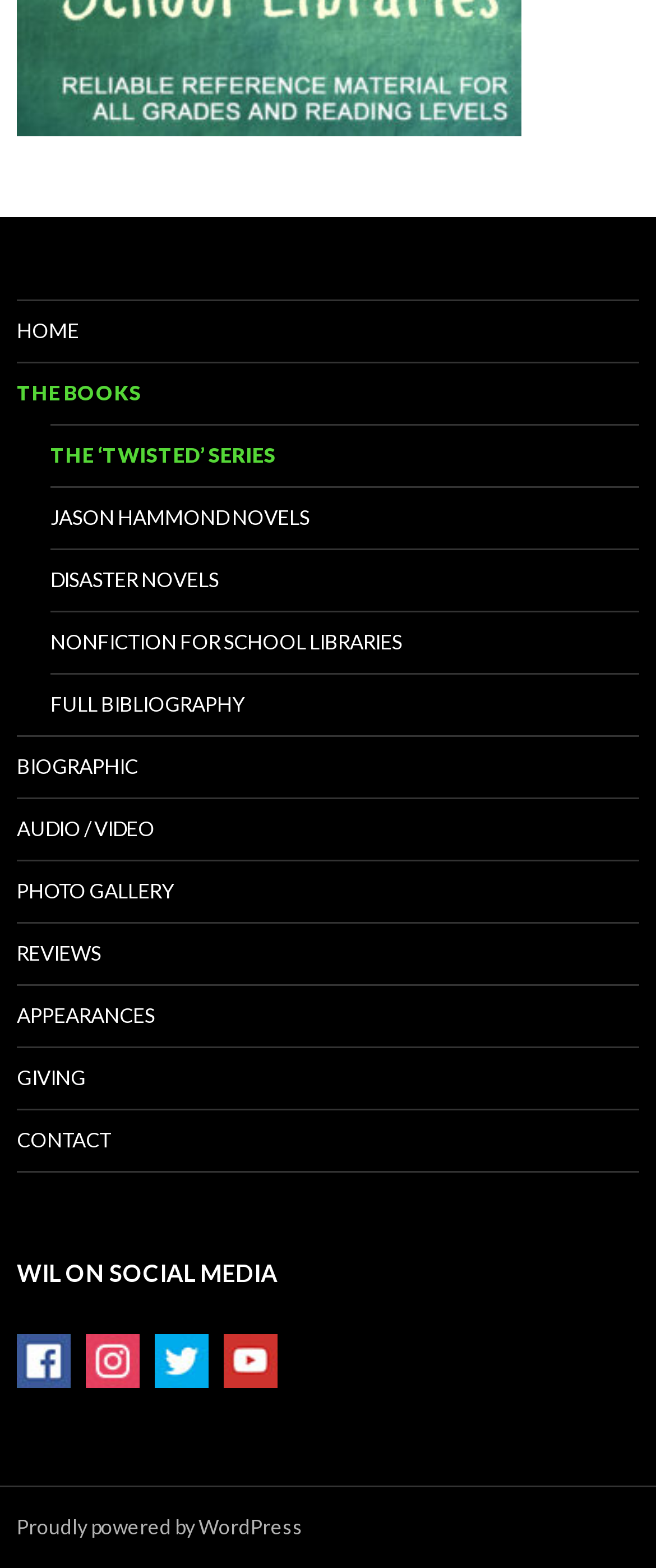Find the bounding box coordinates of the clickable area required to complete the following action: "view the books".

[0.026, 0.232, 0.974, 0.27]